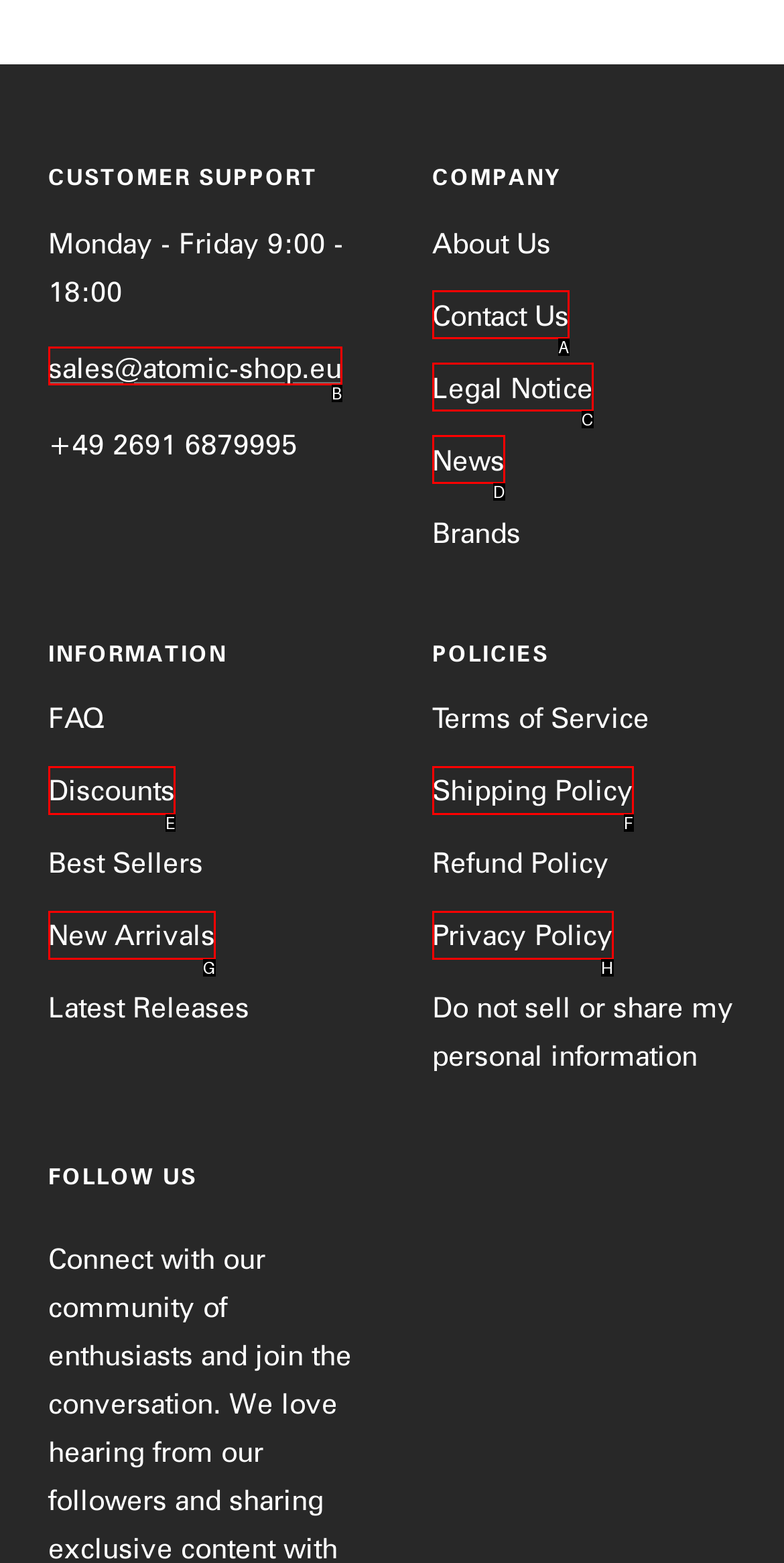Select the option that matches the description: Privacy Policy. Answer with the letter of the correct option directly.

H